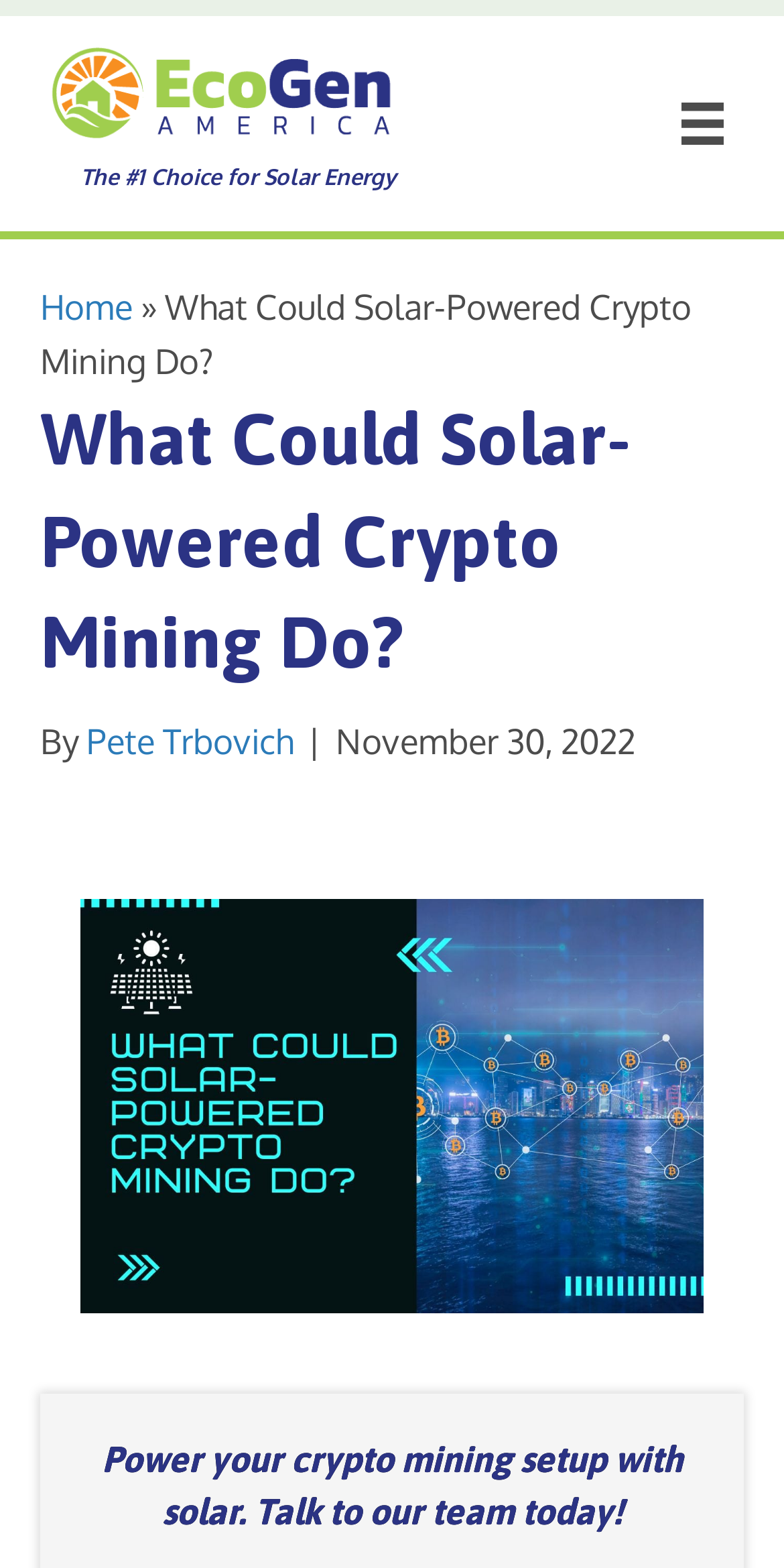Answer this question in one word or a short phrase: When was the article published?

November 30, 2022